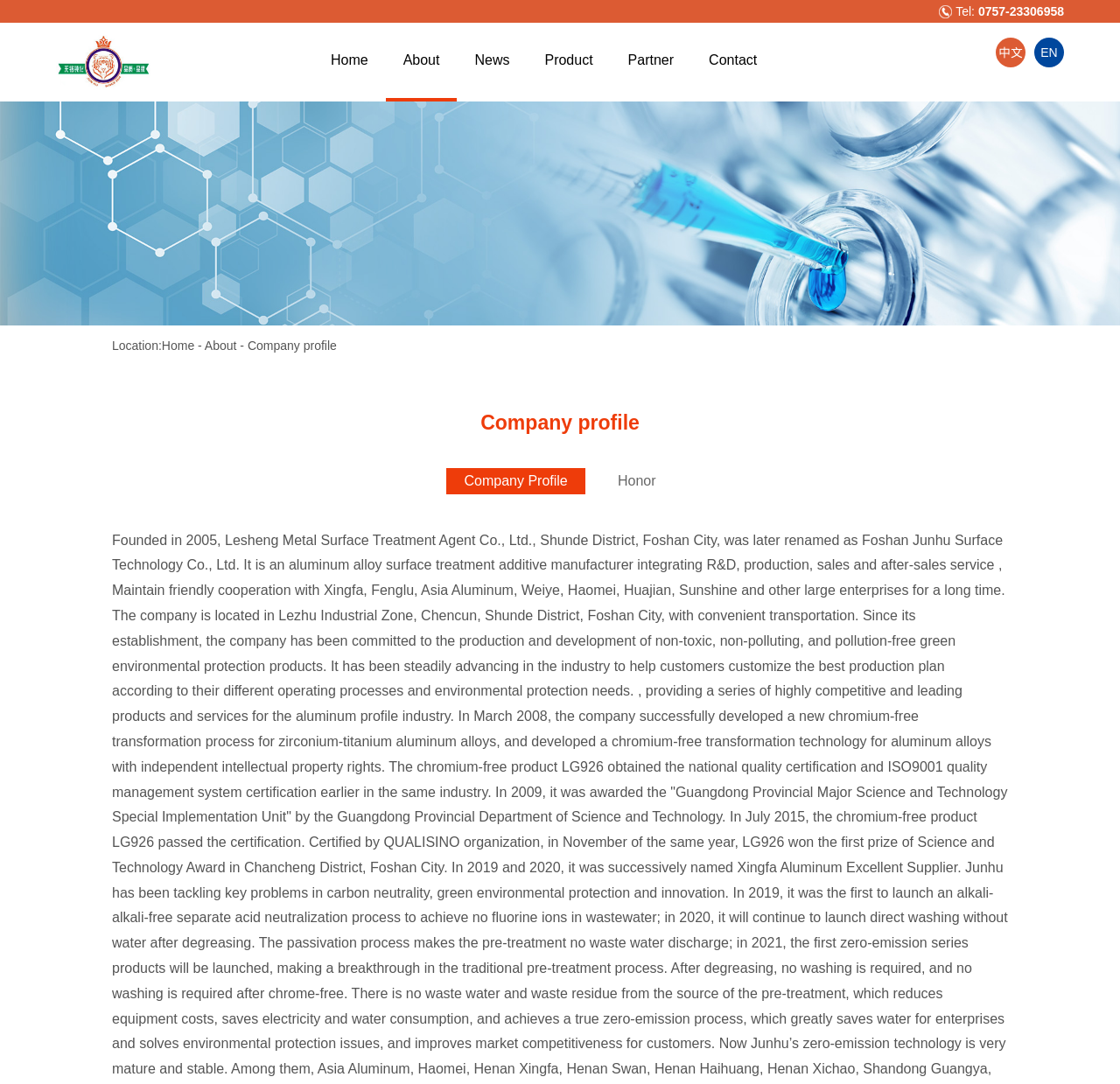Identify the bounding box coordinates for the region of the element that should be clicked to carry out the instruction: "Switch to English". The bounding box coordinates should be four float numbers between 0 and 1, i.e., [left, top, right, bottom].

[0.923, 0.034, 0.95, 0.062]